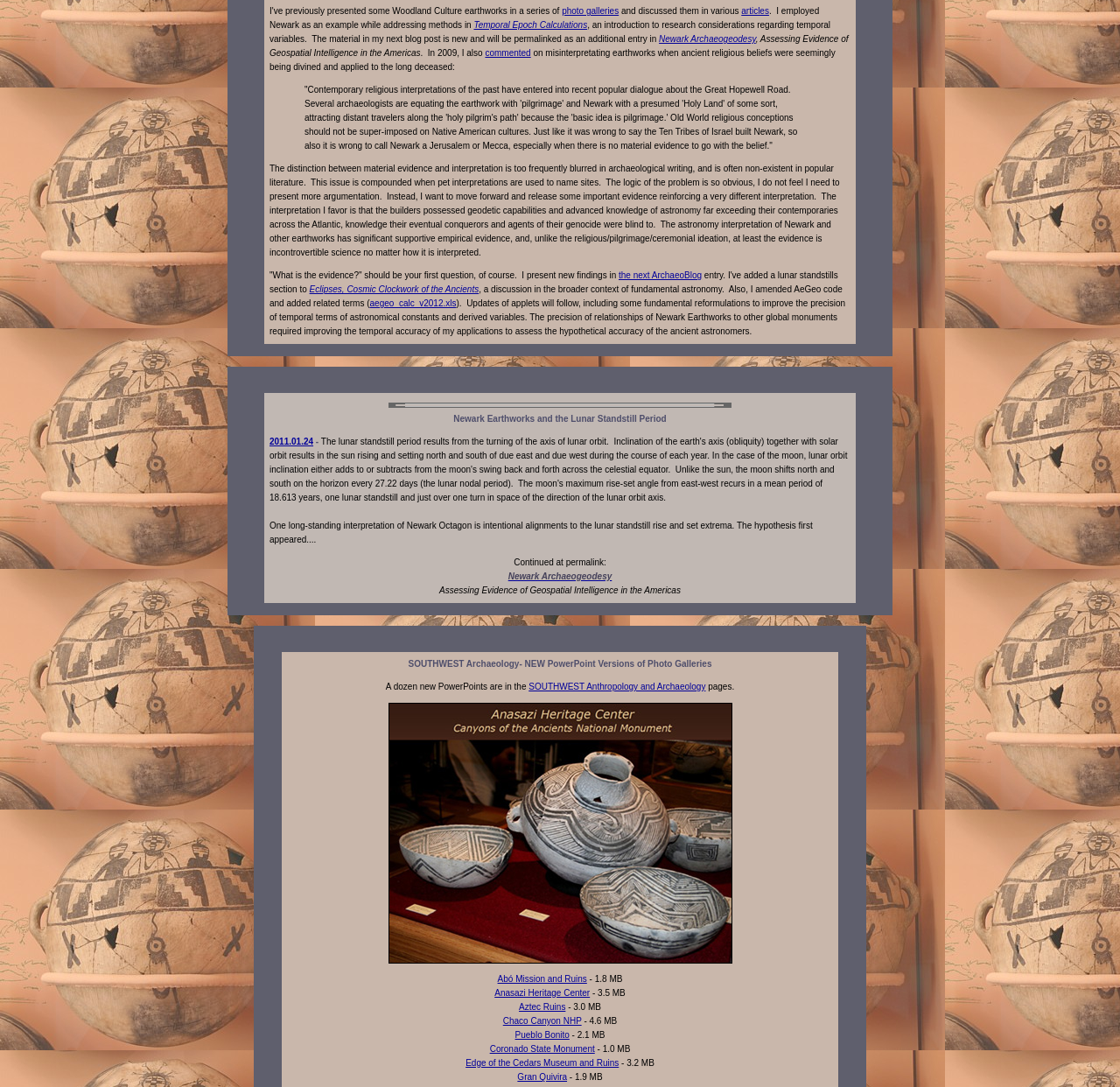Locate the bounding box coordinates of the element that needs to be clicked to carry out the instruction: "view the image 'text break bar image'". The coordinates should be given as four float numbers ranging from 0 to 1, i.e., [left, top, right, bottom].

[0.347, 0.37, 0.653, 0.375]